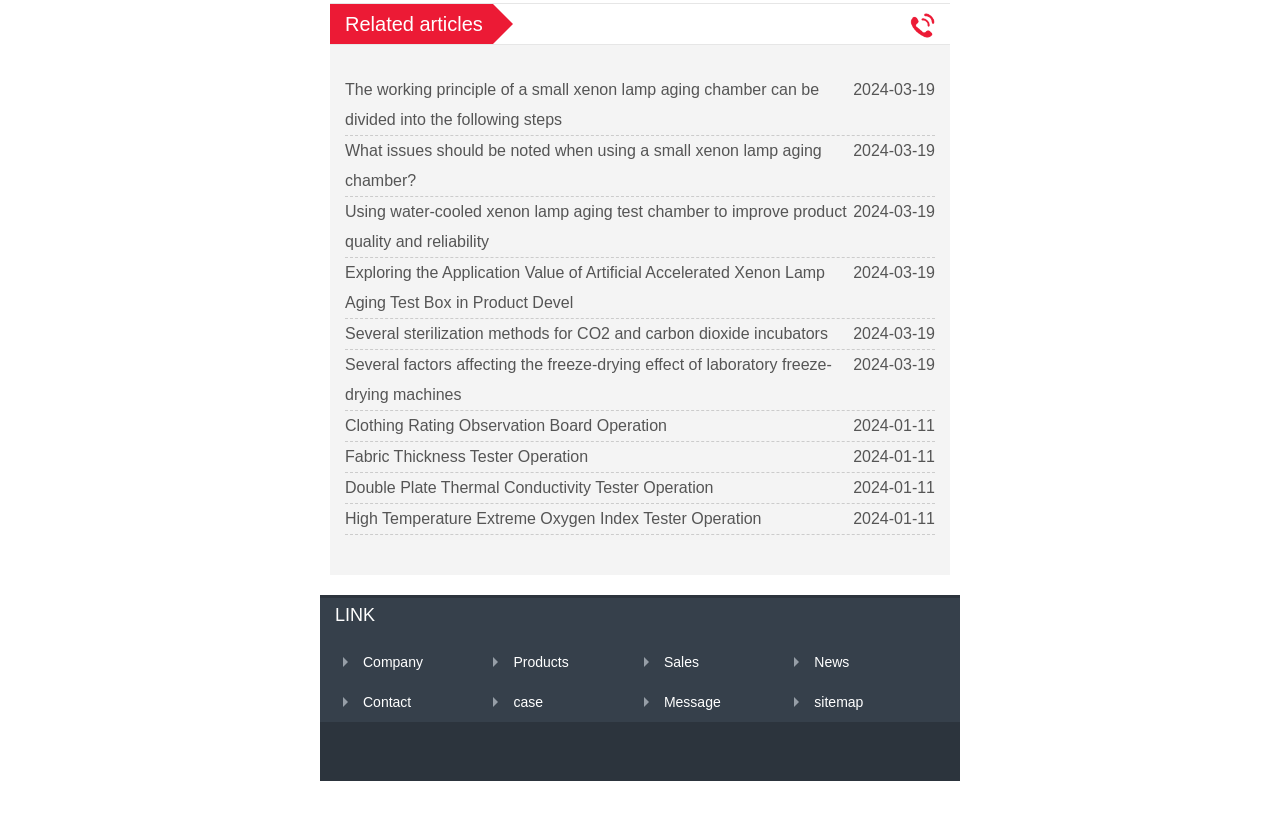Identify the bounding box coordinates for the region of the element that should be clicked to carry out the instruction: "Contact us". The bounding box coordinates should be four float numbers between 0 and 1, i.e., [left, top, right, bottom].

[0.276, 0.838, 0.321, 0.857]